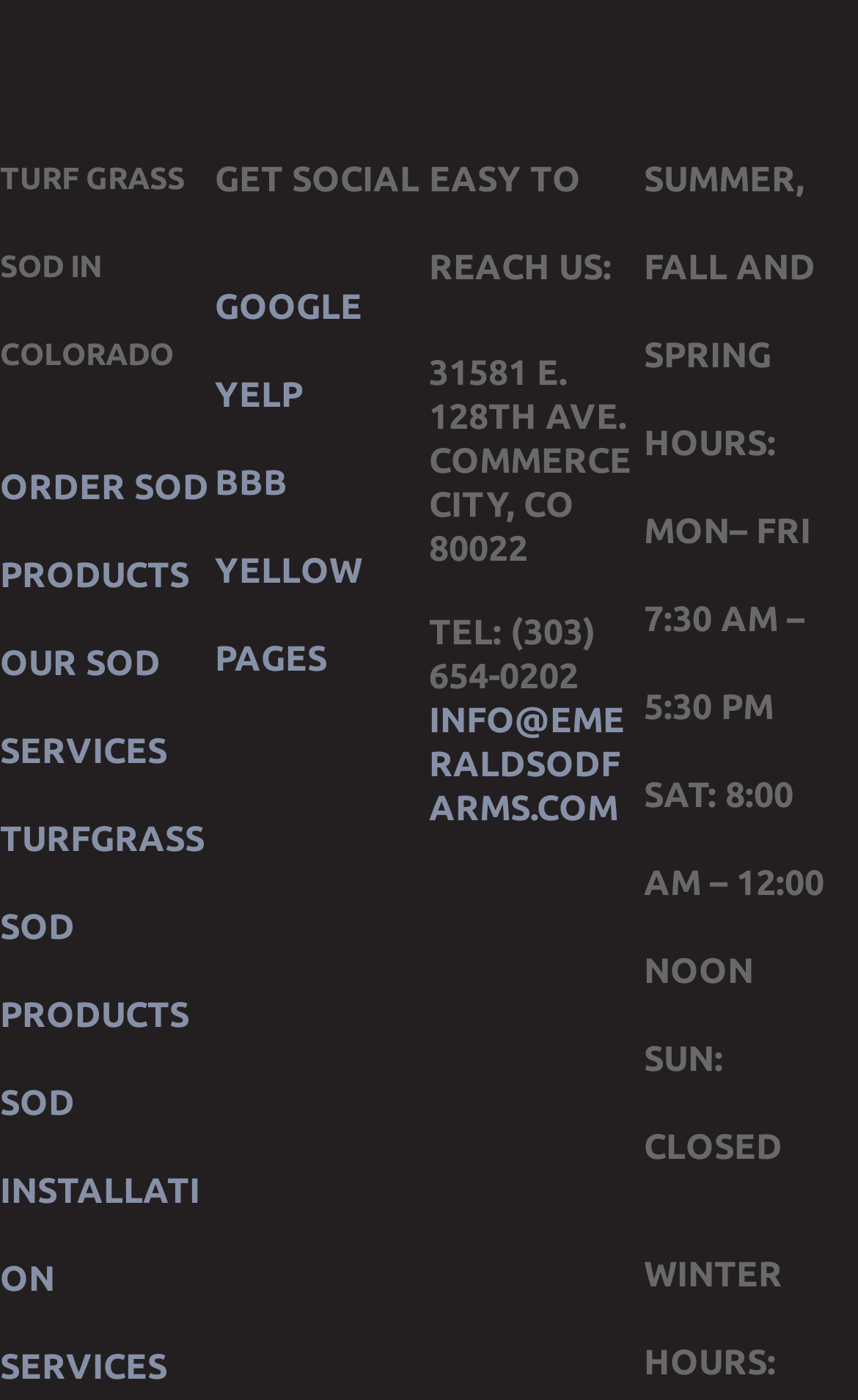Give a one-word or short phrase answer to the question: 
What is the company's address?

31581 E. 128TH AVE., COMMERCE CITY, CO 80022